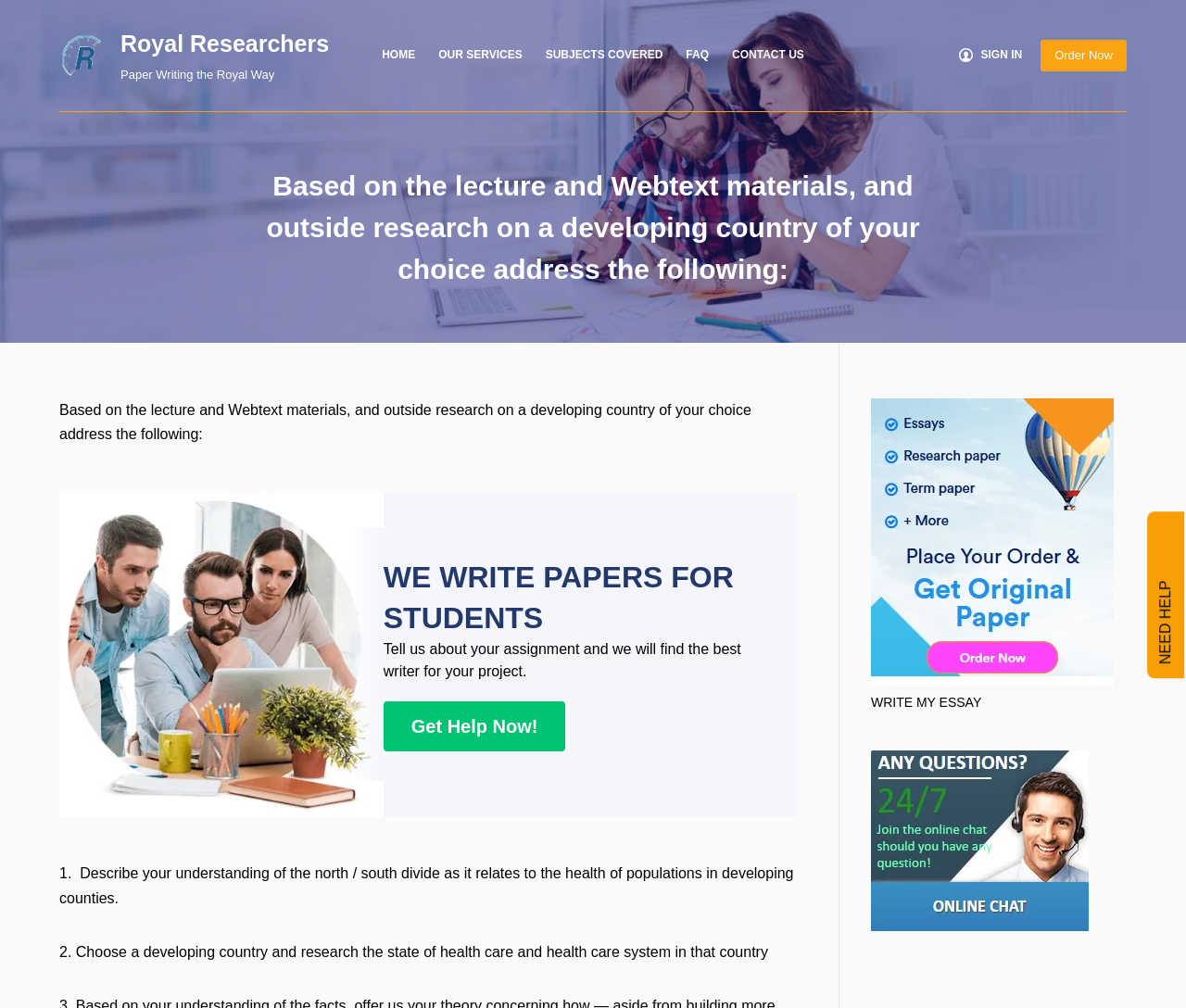Provide the bounding box coordinates for the UI element described in this sentence: "parent_node: WRITE MY ESSAY". The coordinates should be four float values between 0 and 1, i.e., [left, top, right, bottom].

[0.734, 0.66, 0.939, 0.675]